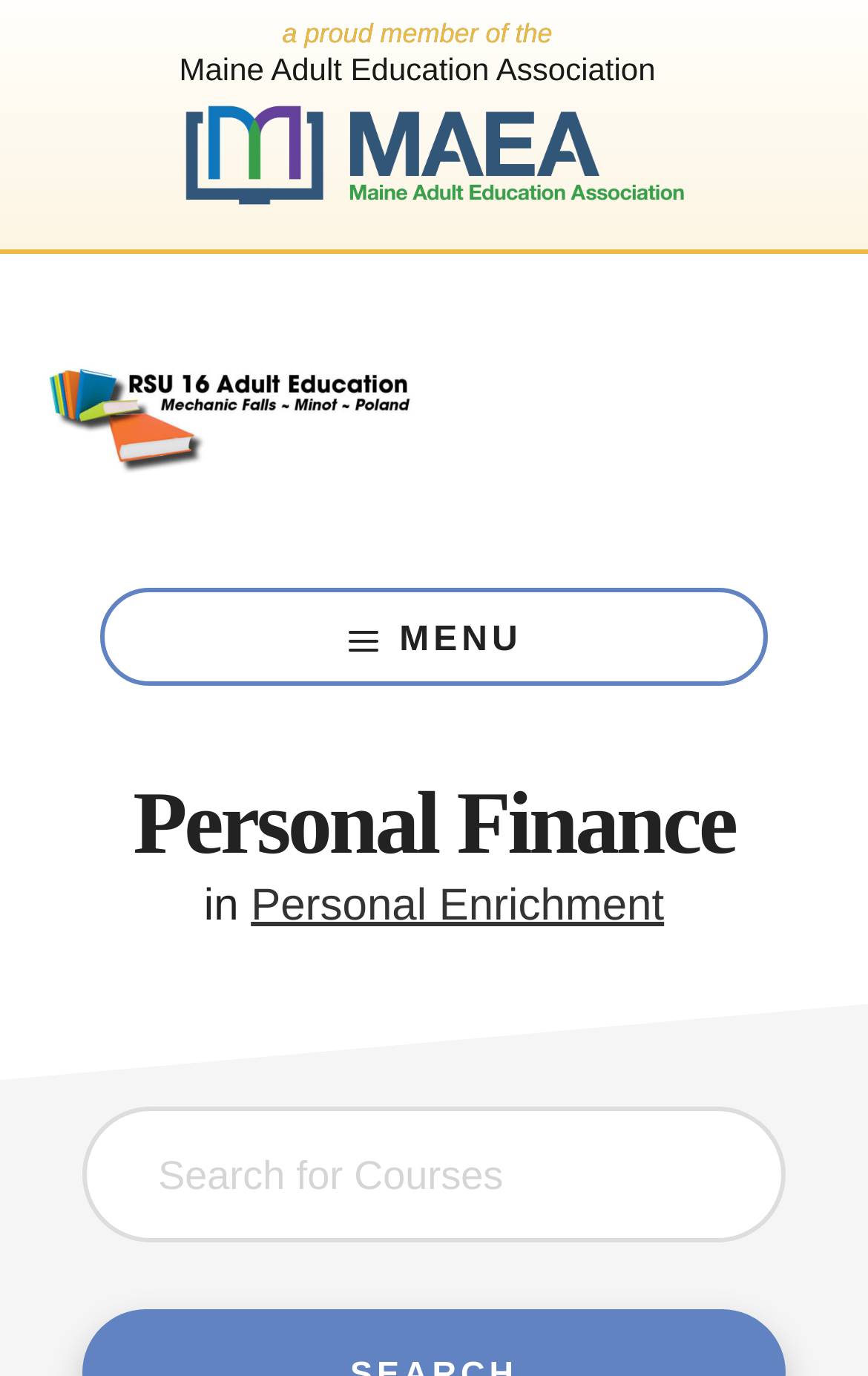Please provide a brief answer to the question using only one word or phrase: 
What is the name of the organization offering adult education?

RSU16 ADULT EDUCATION